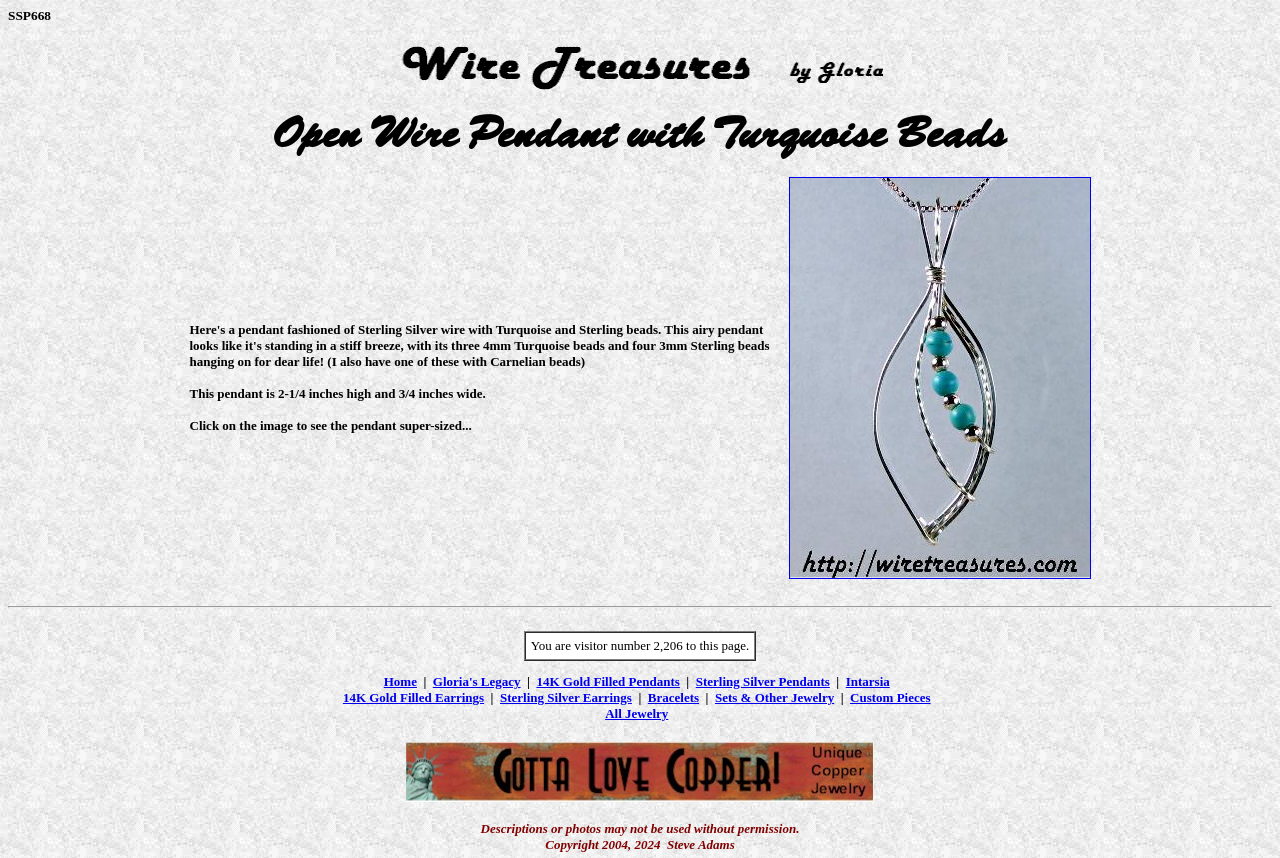Determine the bounding box coordinates of the element that should be clicked to execute the following command: "View the Open Wire Pendant with Turquoise Beads".

[0.616, 0.658, 0.852, 0.678]